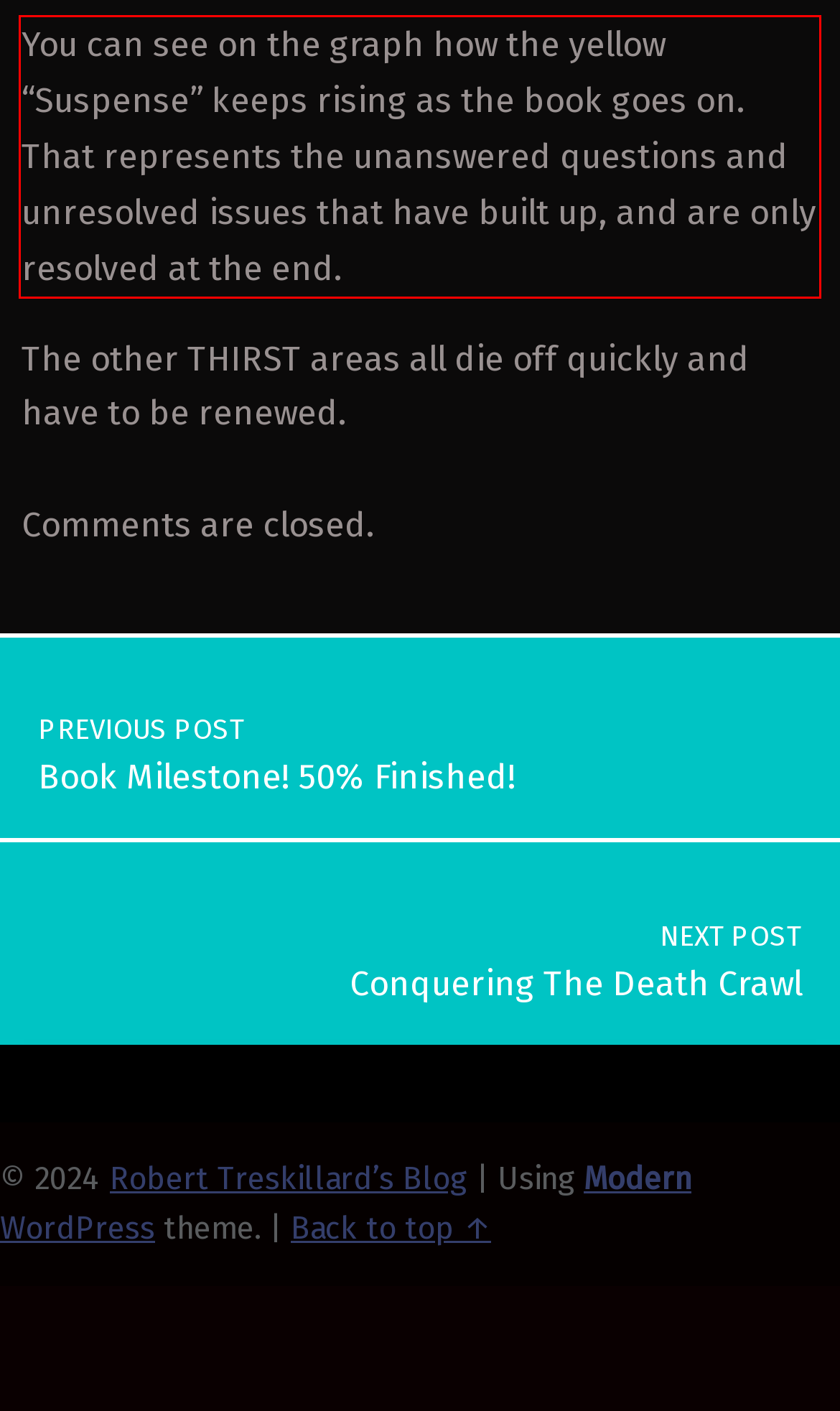Within the screenshot of a webpage, identify the red bounding box and perform OCR to capture the text content it contains.

You can see on the graph how the yellow “Suspense” keeps rising as the book goes on. That represents the unanswered questions and unresolved issues that have built up, and are only resolved at the end.